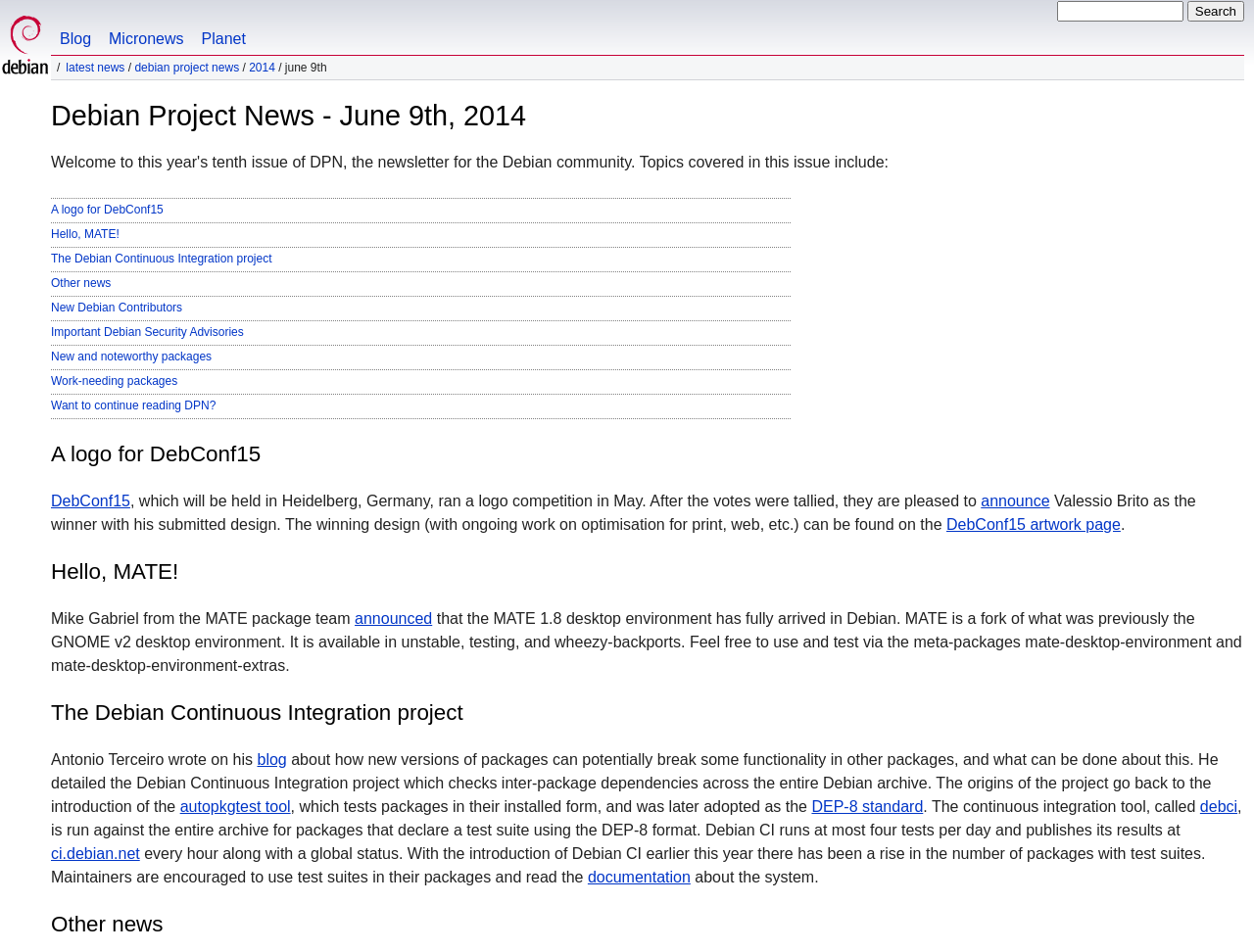Determine the bounding box coordinates of the element that should be clicked to execute the following command: "Check the Debian Continuous Integration project".

[0.041, 0.261, 0.631, 0.284]